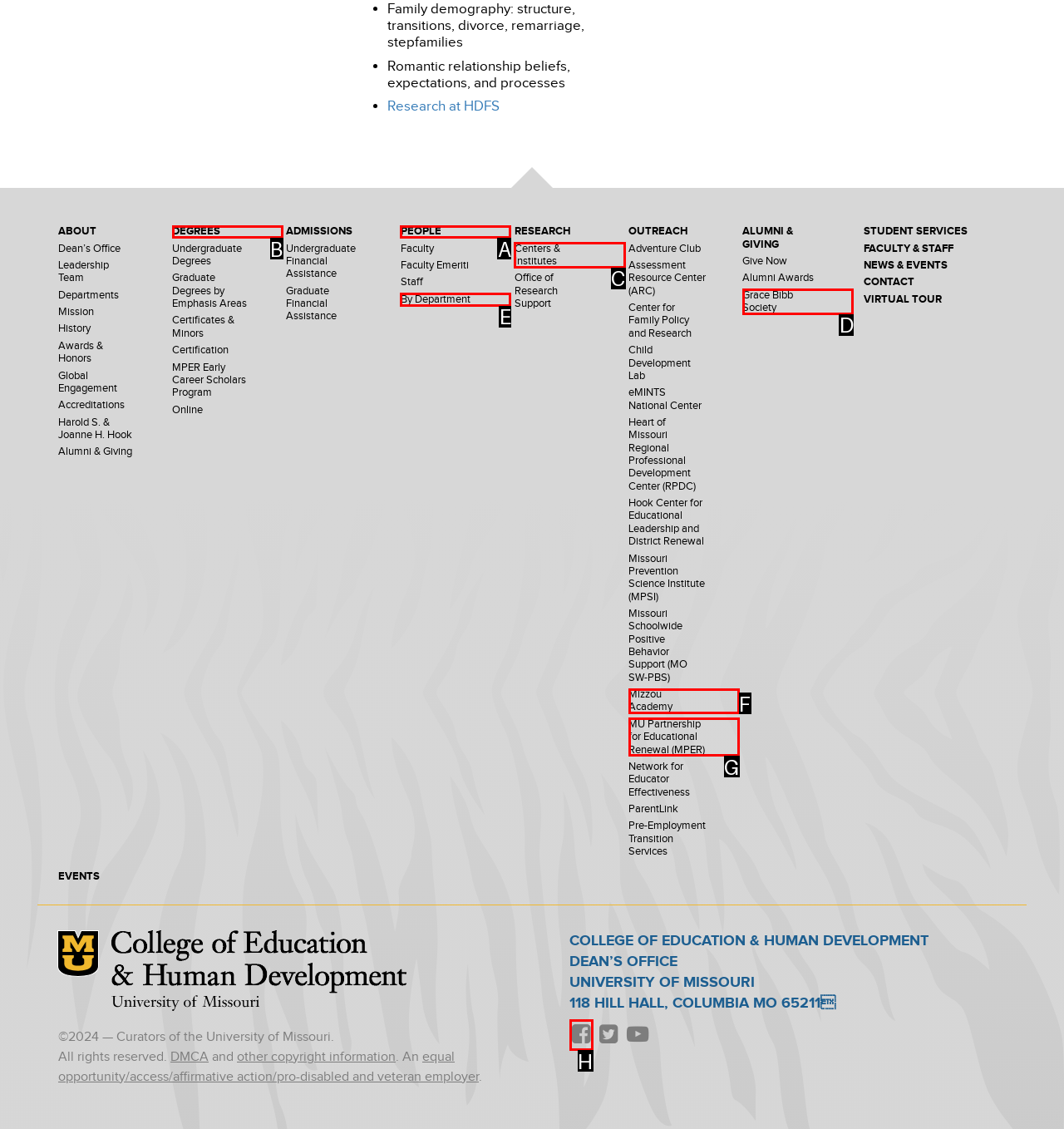Identify the letter of the UI element you need to select to accomplish the task: Go to DEGREES.
Respond with the option's letter from the given choices directly.

B